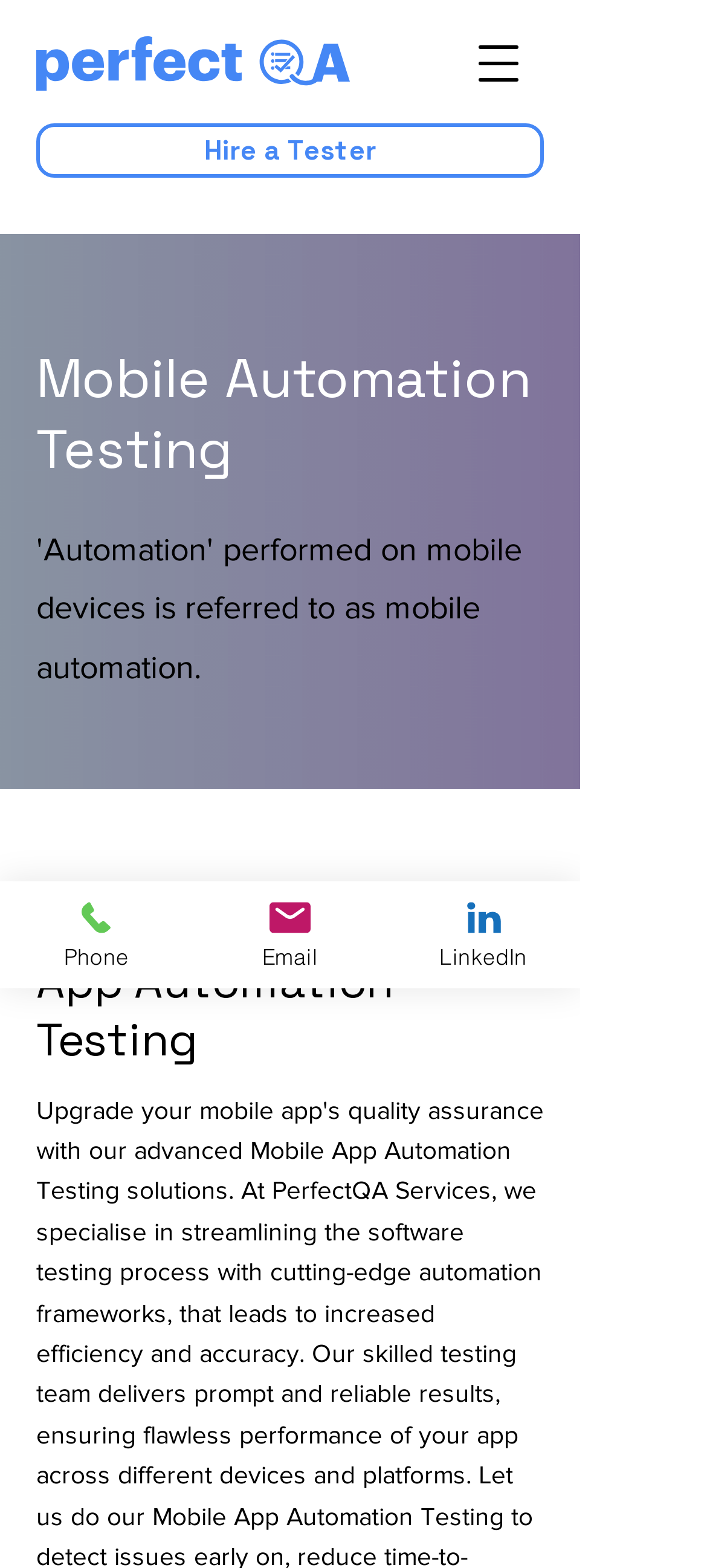Provide the bounding box coordinates of the HTML element described by the text: "Hire a Tester".

[0.051, 0.079, 0.769, 0.113]